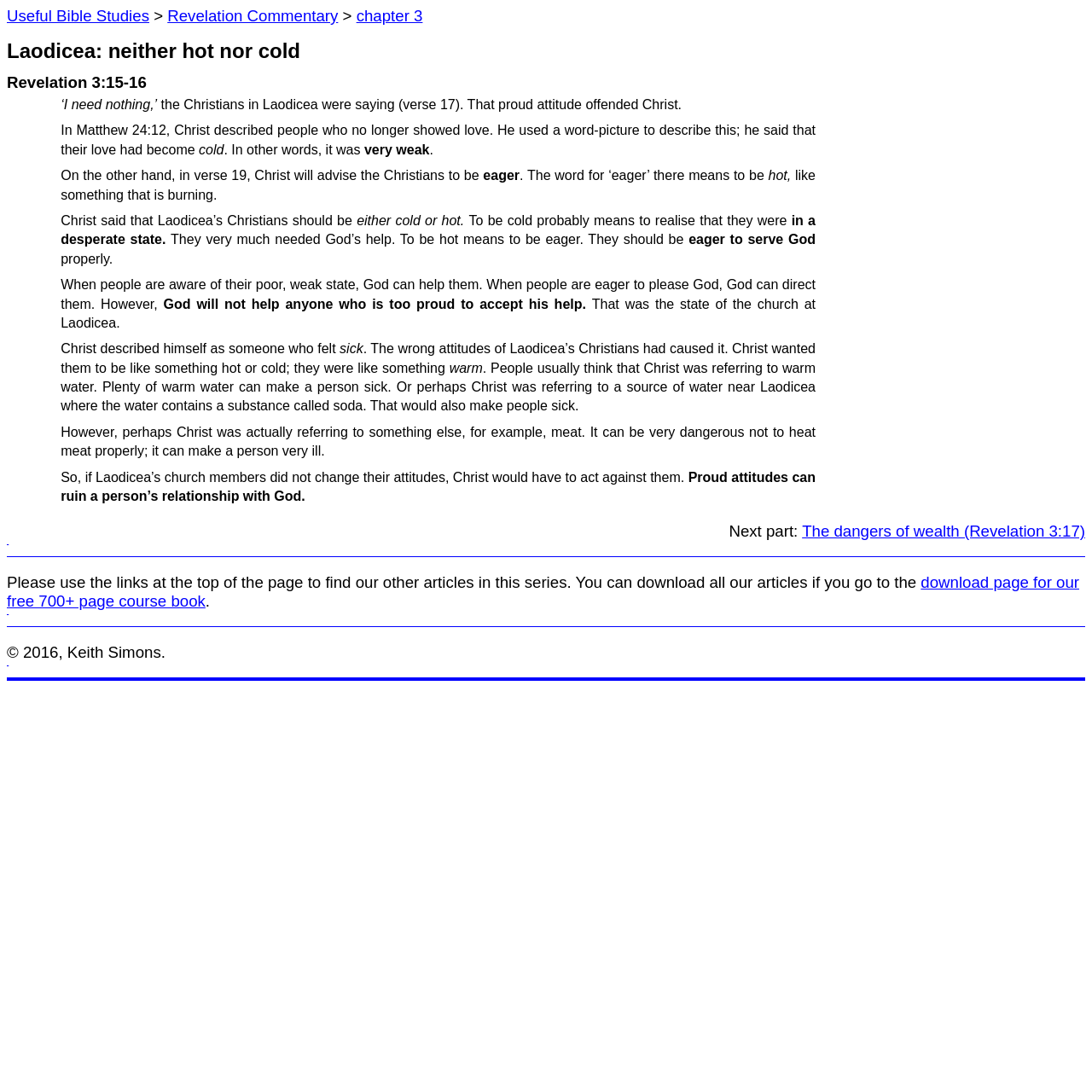Provide a single word or phrase answer to the question: 
What can ruin a person's relationship with God?

Proud attitudes